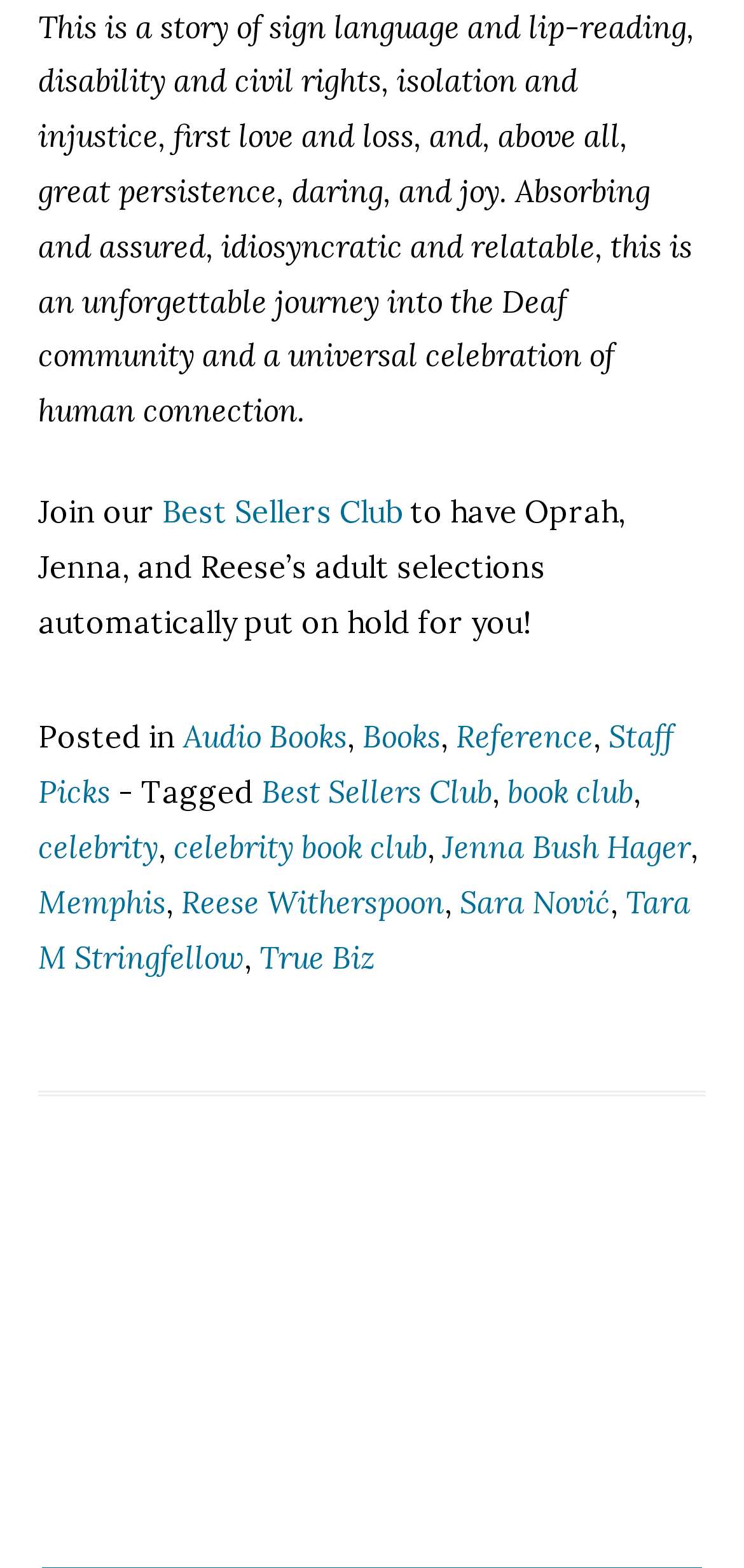Use a single word or phrase to answer the question: Who are the celebrities mentioned?

Oprah, Jenna, Reese